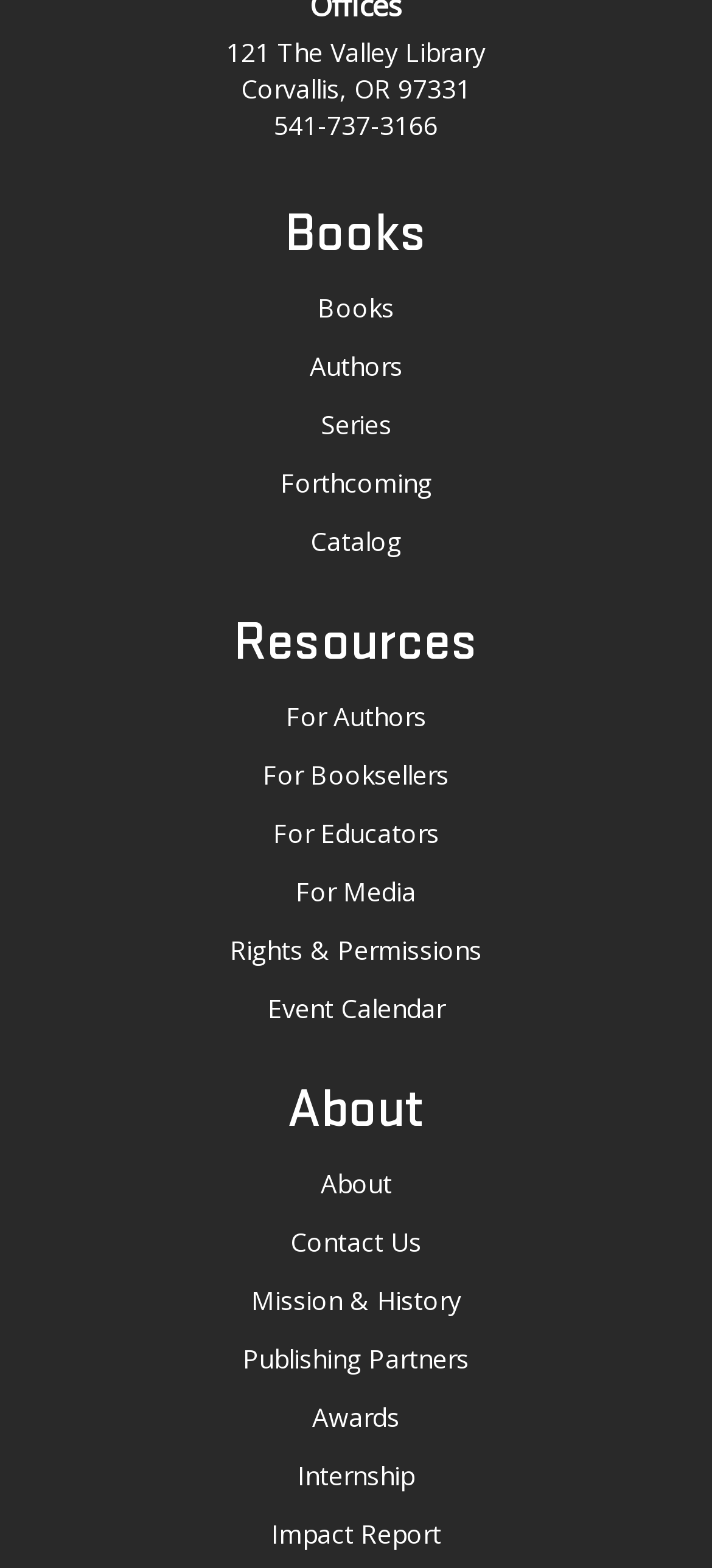Specify the bounding box coordinates of the element's region that should be clicked to achieve the following instruction: "check the Impact Report". The bounding box coordinates consist of four float numbers between 0 and 1, in the format [left, top, right, bottom].

[0.381, 0.967, 0.619, 0.99]